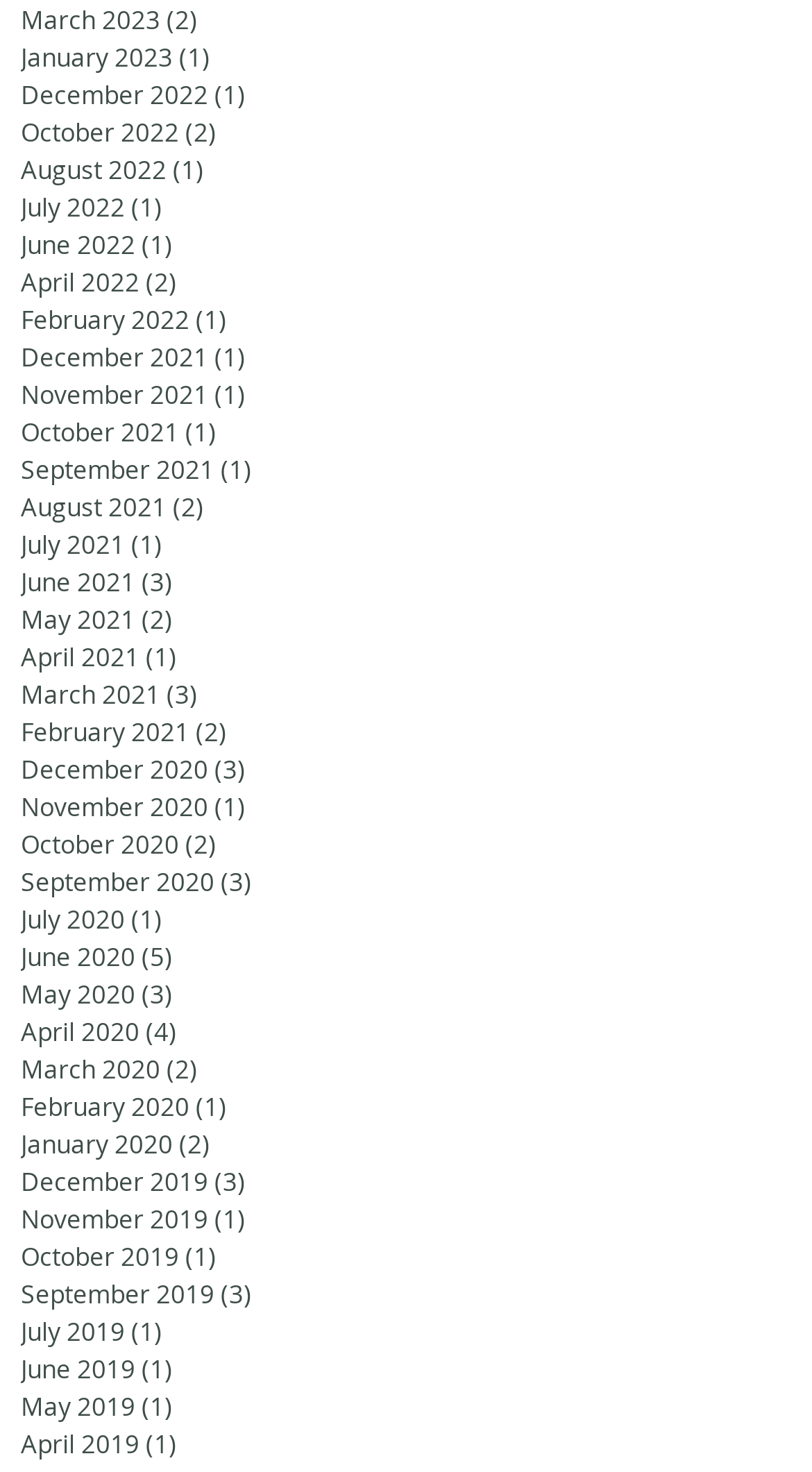Answer the question using only a single word or phrase: 
How many posts are there in total?

43